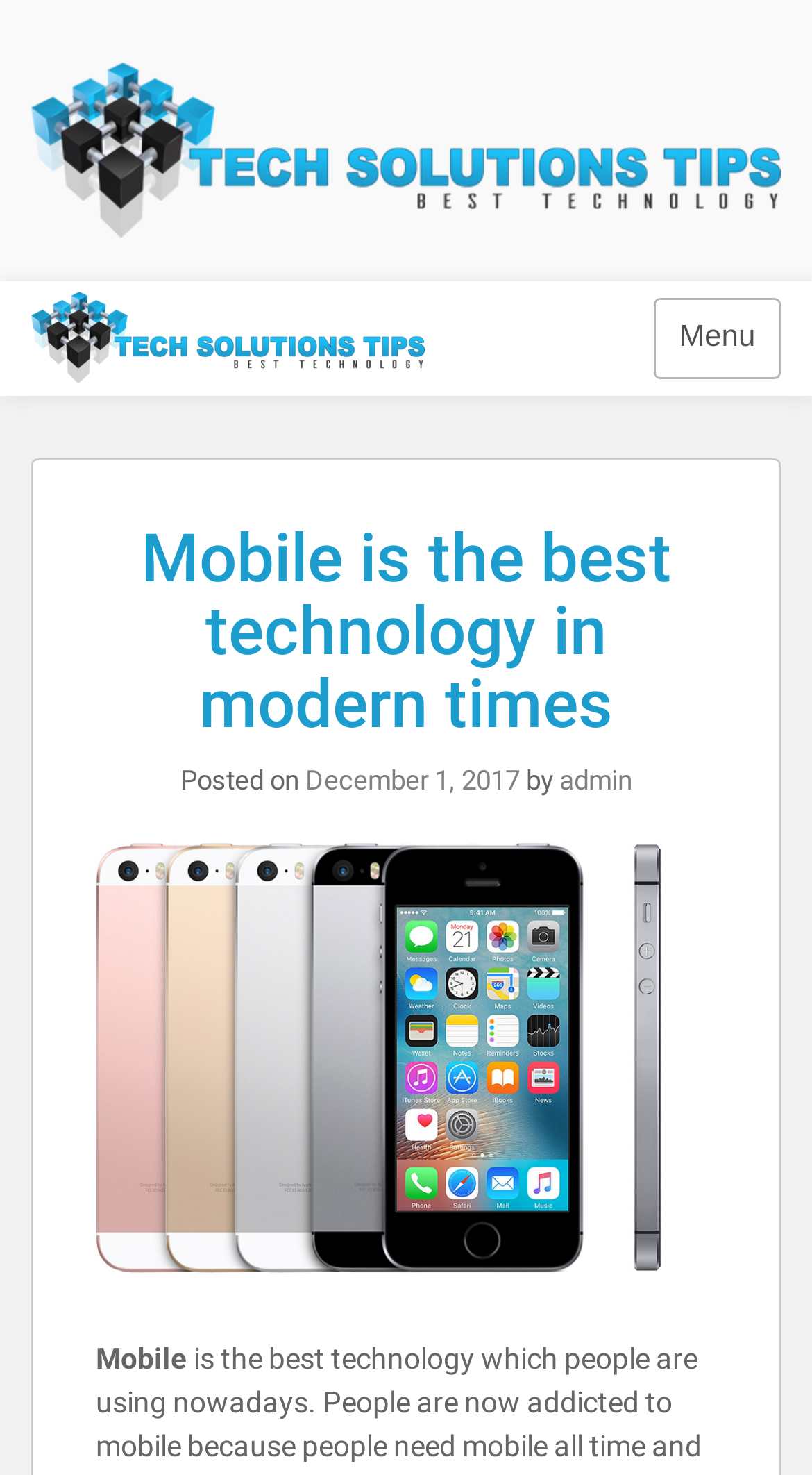Give a detailed explanation of the elements present on the webpage.

The webpage is about technology, with a focus on mobile technology. At the top, there is a link and an image, both labeled "Technology", taking up most of the width. Below this, there is a heading also labeled "Technology", positioned near the left edge. 

To the right of the heading, a "Menu" button is located. Below the button, another link labeled "Technology" appears, accompanied by an image with the same label. This link and image combination is narrower than the one at the top.

Underneath, there is a header section that spans most of the width. Within this section, a heading reads "Mobile is the best technology in modern times". Below this heading, there are three lines of text. The first line says "Posted on", followed by a link to a specific date, "December 1, 2017". The third line starts with "by" and is followed by a link to "admin". 

At the bottom of the header section, there is a single line of text that simply reads "Mobile". Overall, the webpage appears to be a blog post or article about mobile technology, with a clear title and some metadata about the post.